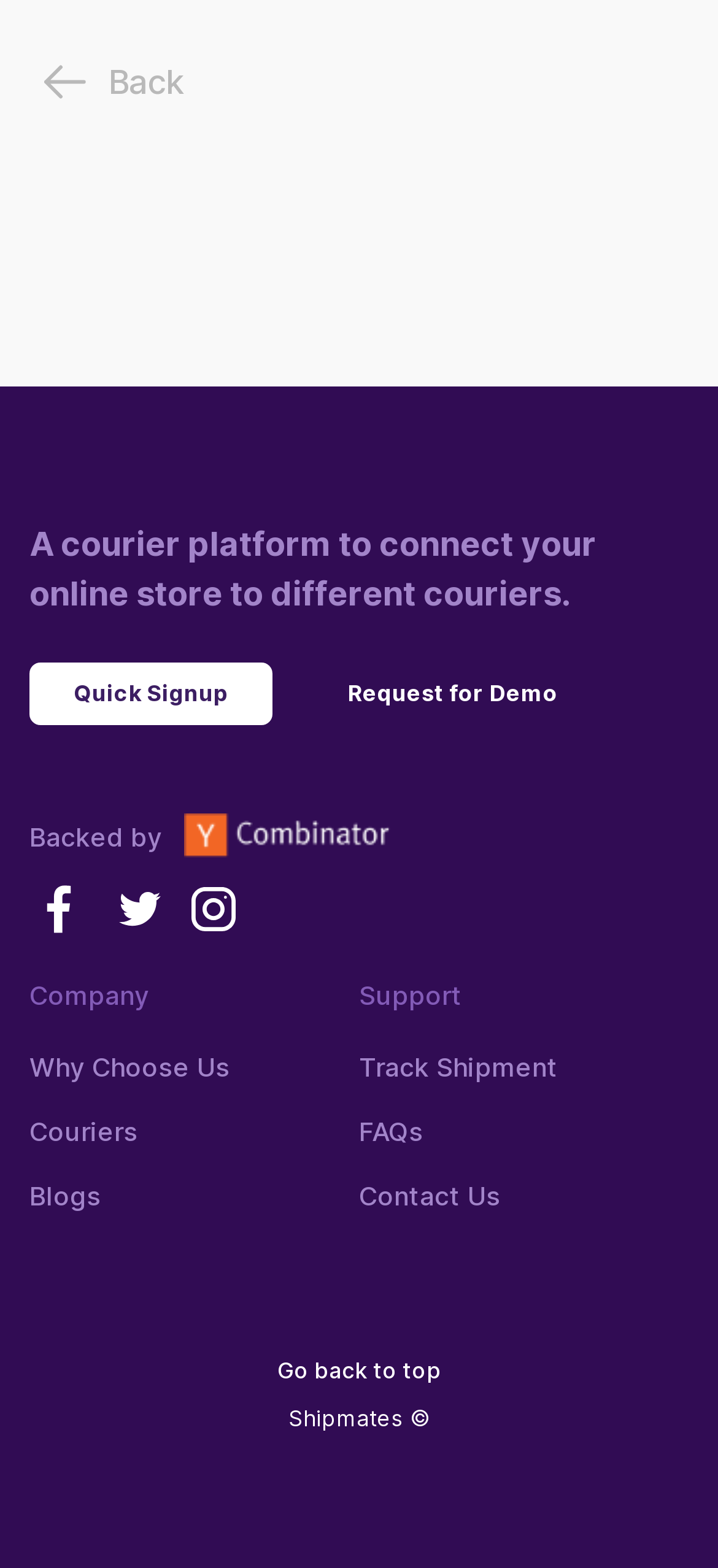Specify the bounding box coordinates of the element's area that should be clicked to execute the given instruction: "contact us". The coordinates should be four float numbers between 0 and 1, i.e., [left, top, right, bottom].

[0.5, 0.75, 0.697, 0.775]